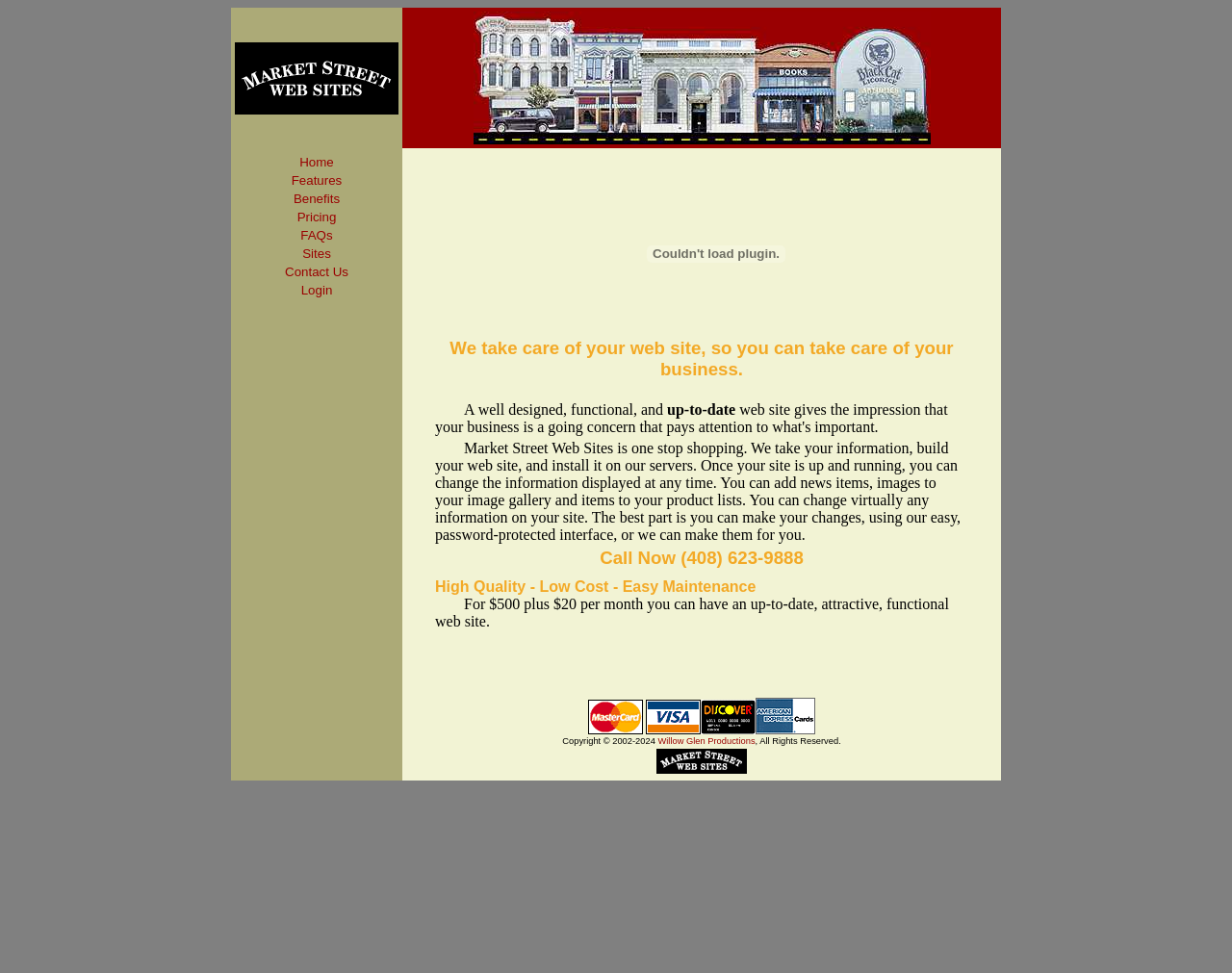Please pinpoint the bounding box coordinates for the region I should click to adhere to this instruction: "Click the Contact Us link".

[0.231, 0.272, 0.283, 0.287]